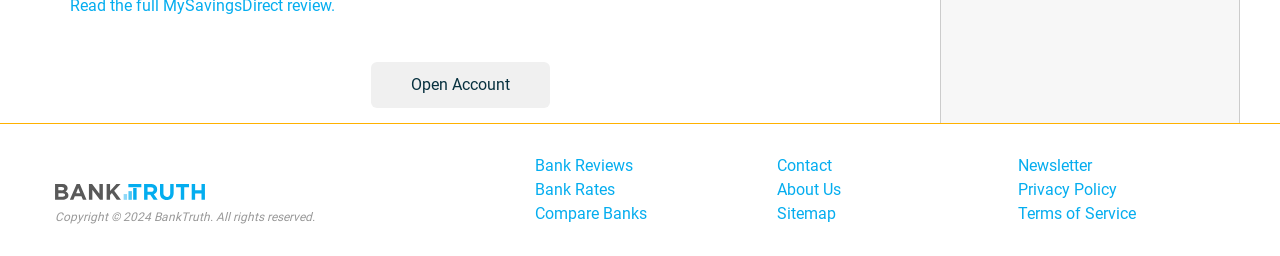Given the webpage screenshot, identify the bounding box of the UI element that matches this description: "Open Account".

[0.289, 0.241, 0.429, 0.421]